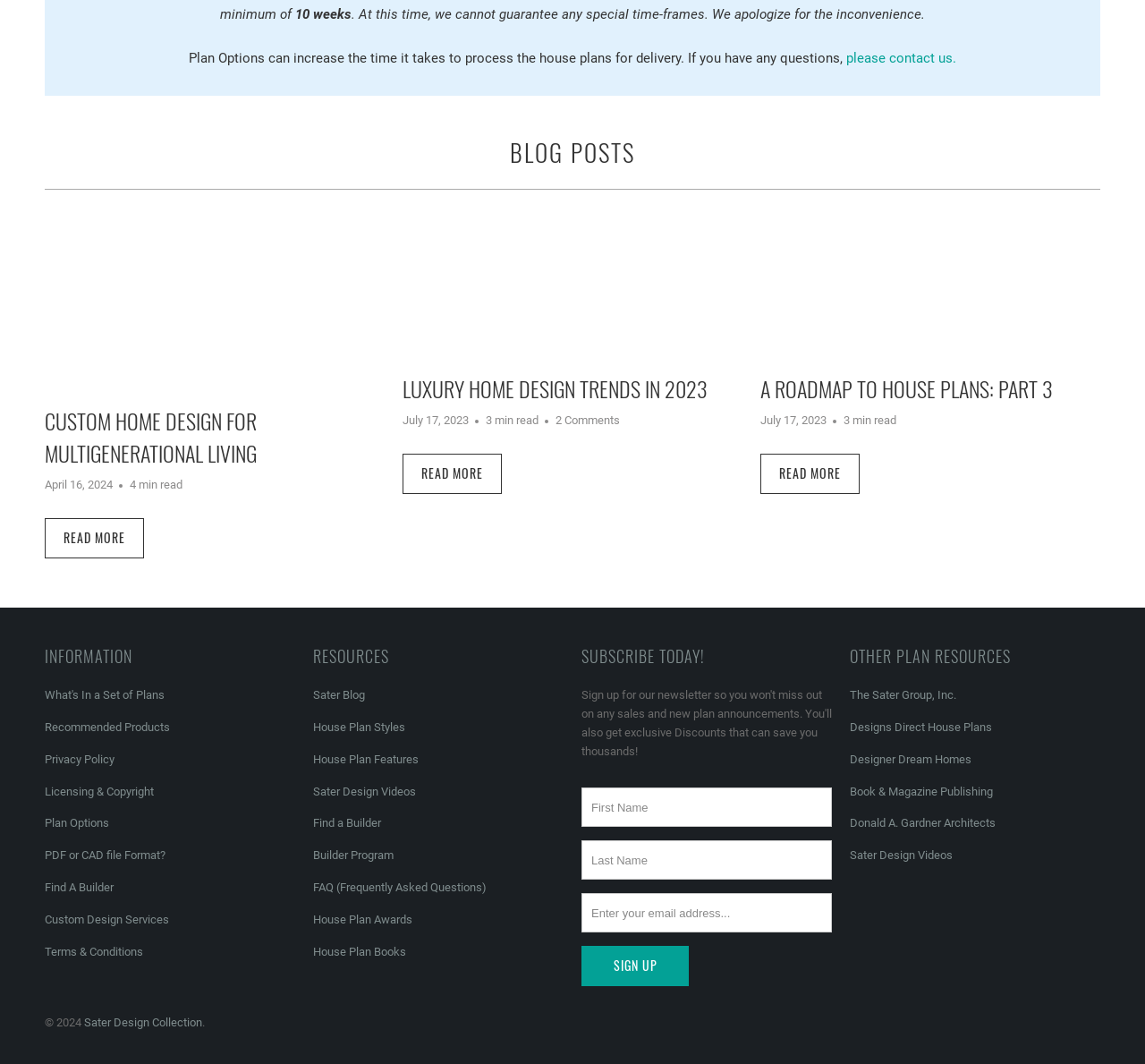Please predict the bounding box coordinates of the element's region where a click is necessary to complete the following instruction: "click the 'READ MORE' link". The coordinates should be represented by four float numbers between 0 and 1, i.e., [left, top, right, bottom].

[0.039, 0.487, 0.126, 0.525]